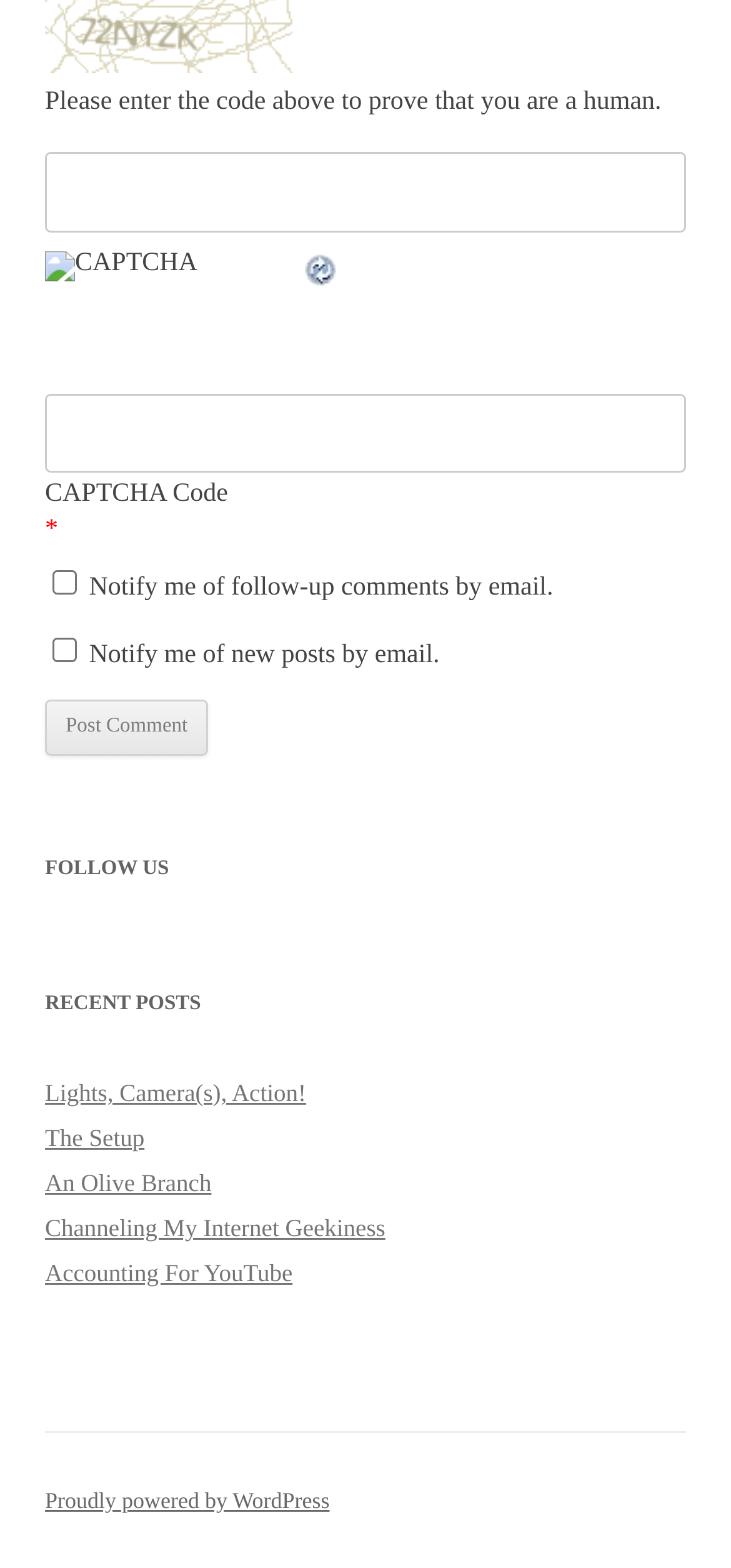Locate the bounding box coordinates of the area that needs to be clicked to fulfill the following instruction: "Enter the CAPTCHA code". The coordinates should be in the format of four float numbers between 0 and 1, namely [left, top, right, bottom].

[0.062, 0.097, 0.938, 0.148]